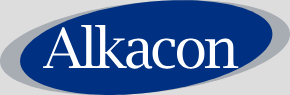What is the shape of the background of the Alkacon Software logo?
Please look at the screenshot and answer in one word or a short phrase.

oval